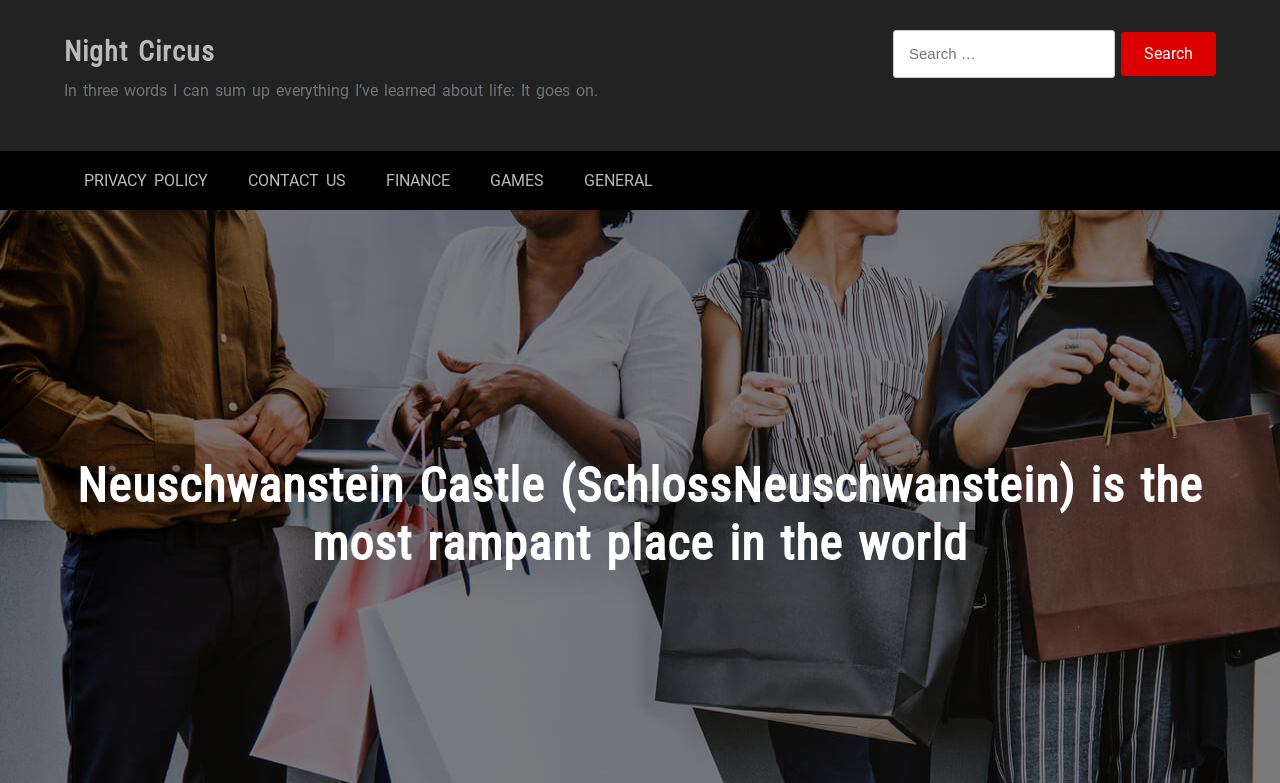Please locate the clickable area by providing the bounding box coordinates to follow this instruction: "Read PRIVACY POLICY".

[0.05, 0.193, 0.178, 0.268]